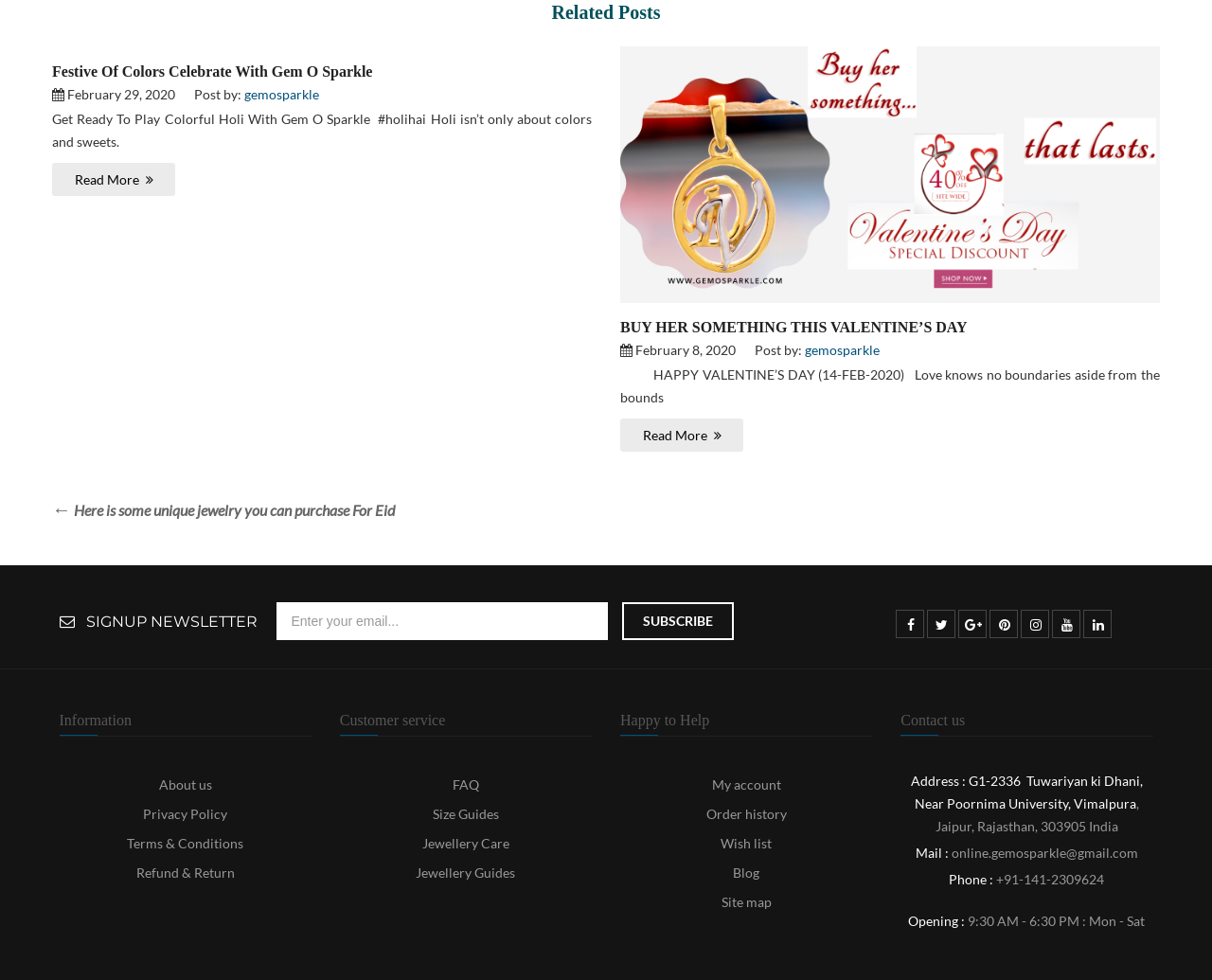Provide the bounding box coordinates of the UI element that matches the description: "value="subscribe"".

[0.513, 0.614, 0.605, 0.653]